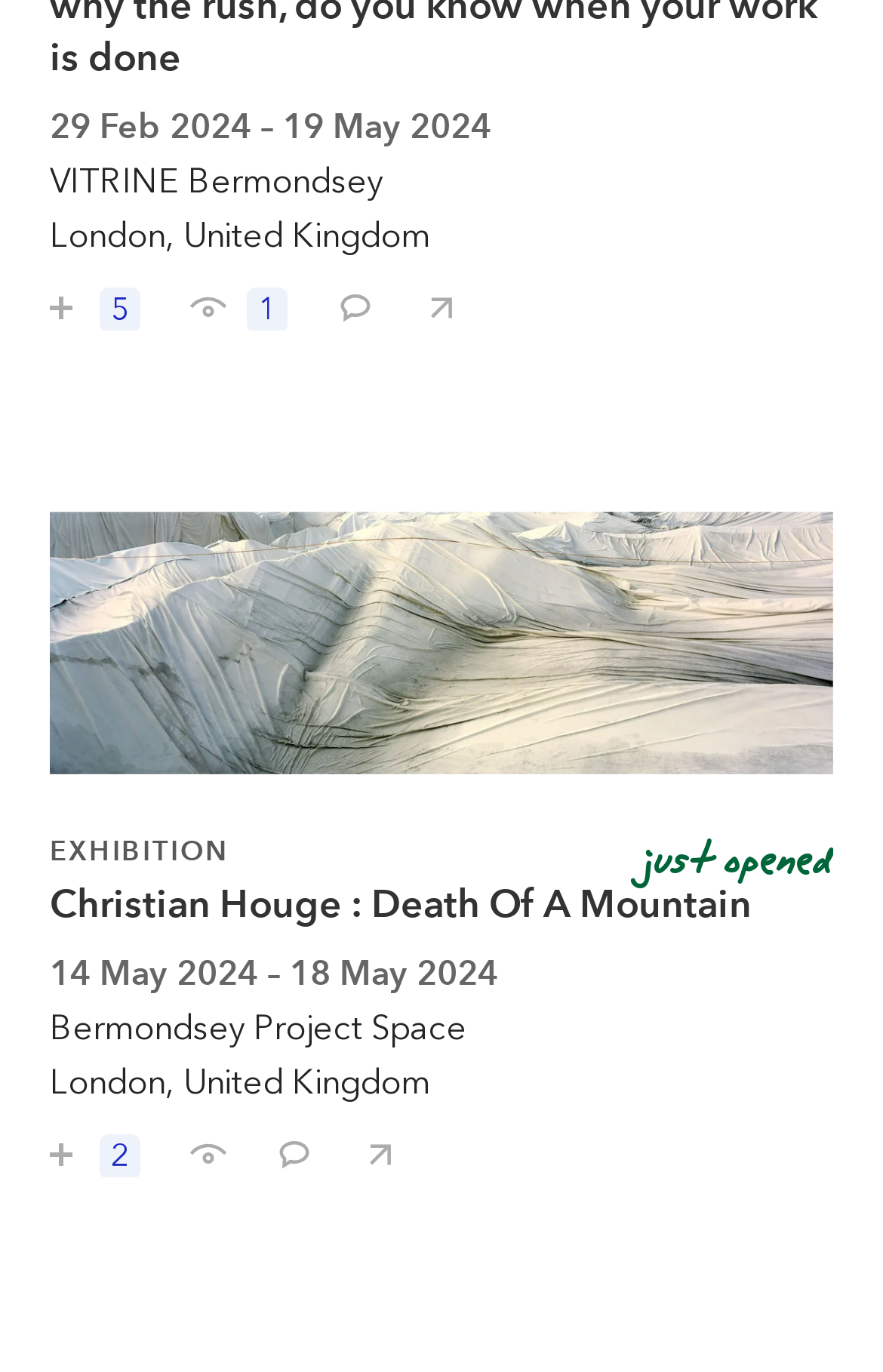Please determine the bounding box coordinates of the area that needs to be clicked to complete this task: 'View Christian Houge : Death Of A Mountain exhibition details'. The coordinates must be four float numbers between 0 and 1, formatted as [left, top, right, bottom].

[0.056, 0.373, 0.944, 0.808]